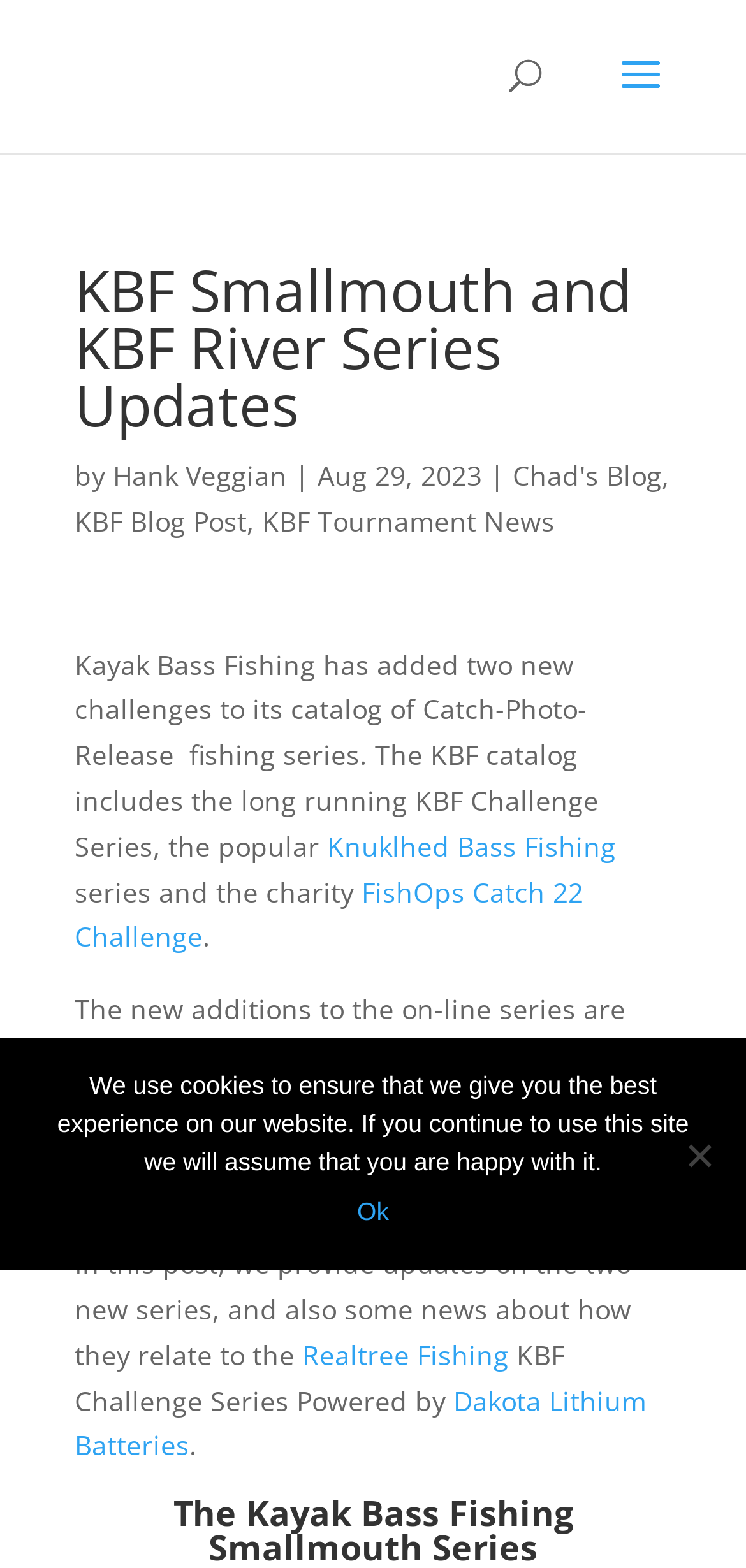Answer the question using only a single word or phrase: 
What is the name of the upcoming series starting in October?

KBF River Series